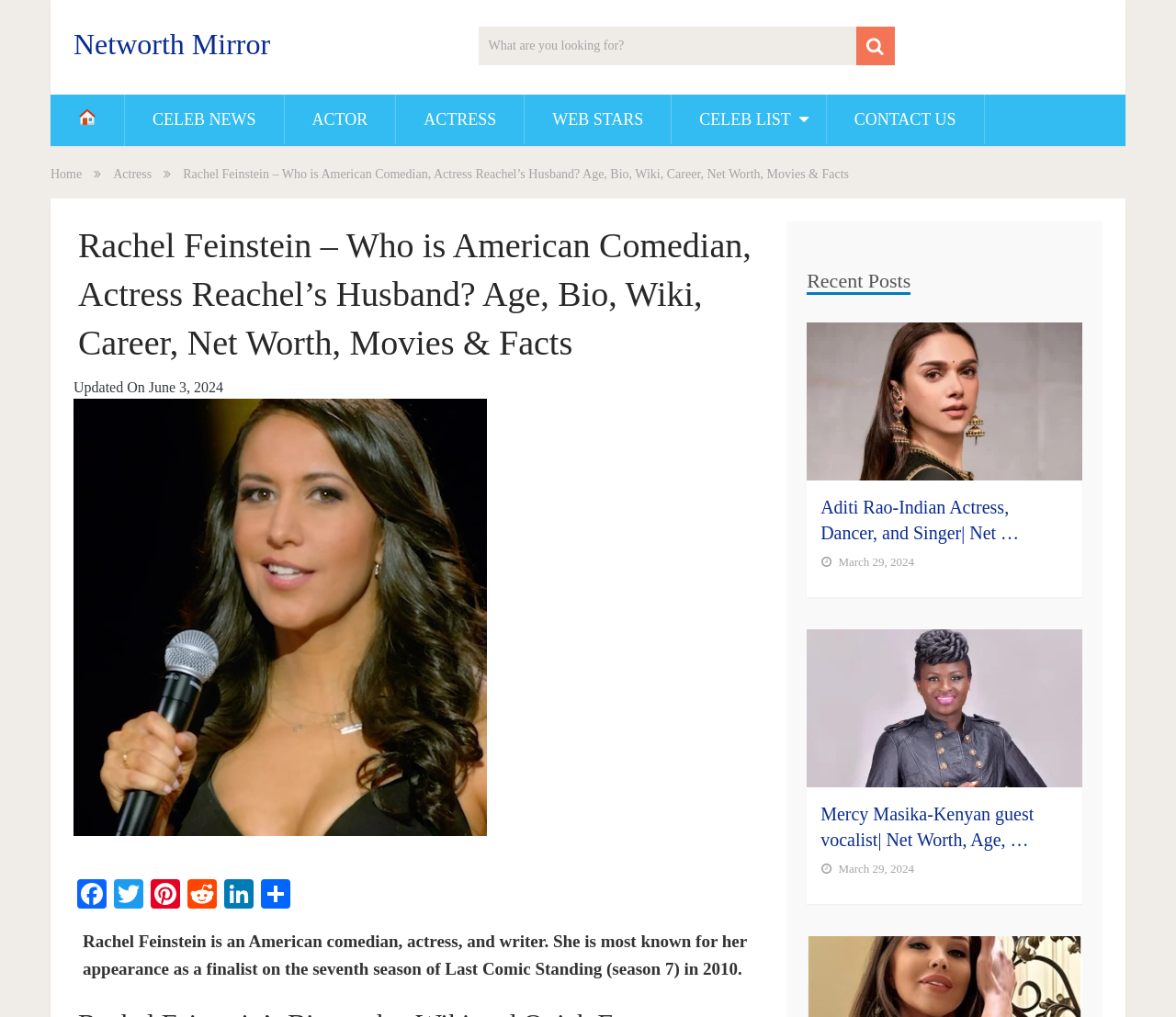Identify the bounding box coordinates of the element that should be clicked to fulfill this task: "Search for something". The coordinates should be provided as four float numbers between 0 and 1, i.e., [left, top, right, bottom].

[0.407, 0.026, 0.761, 0.064]